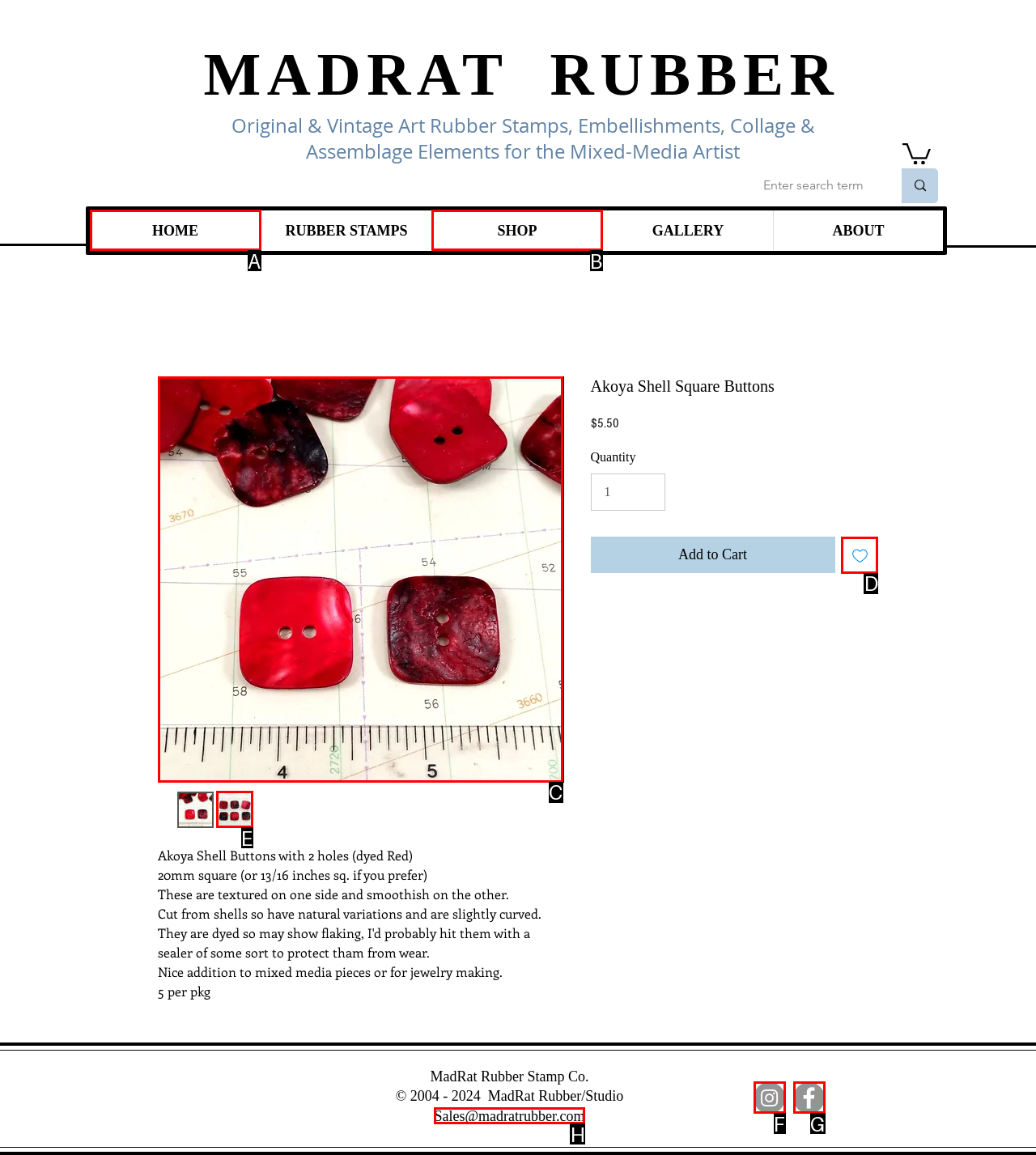From the given choices, which option should you click to complete this task: View product details? Answer with the letter of the correct option.

C